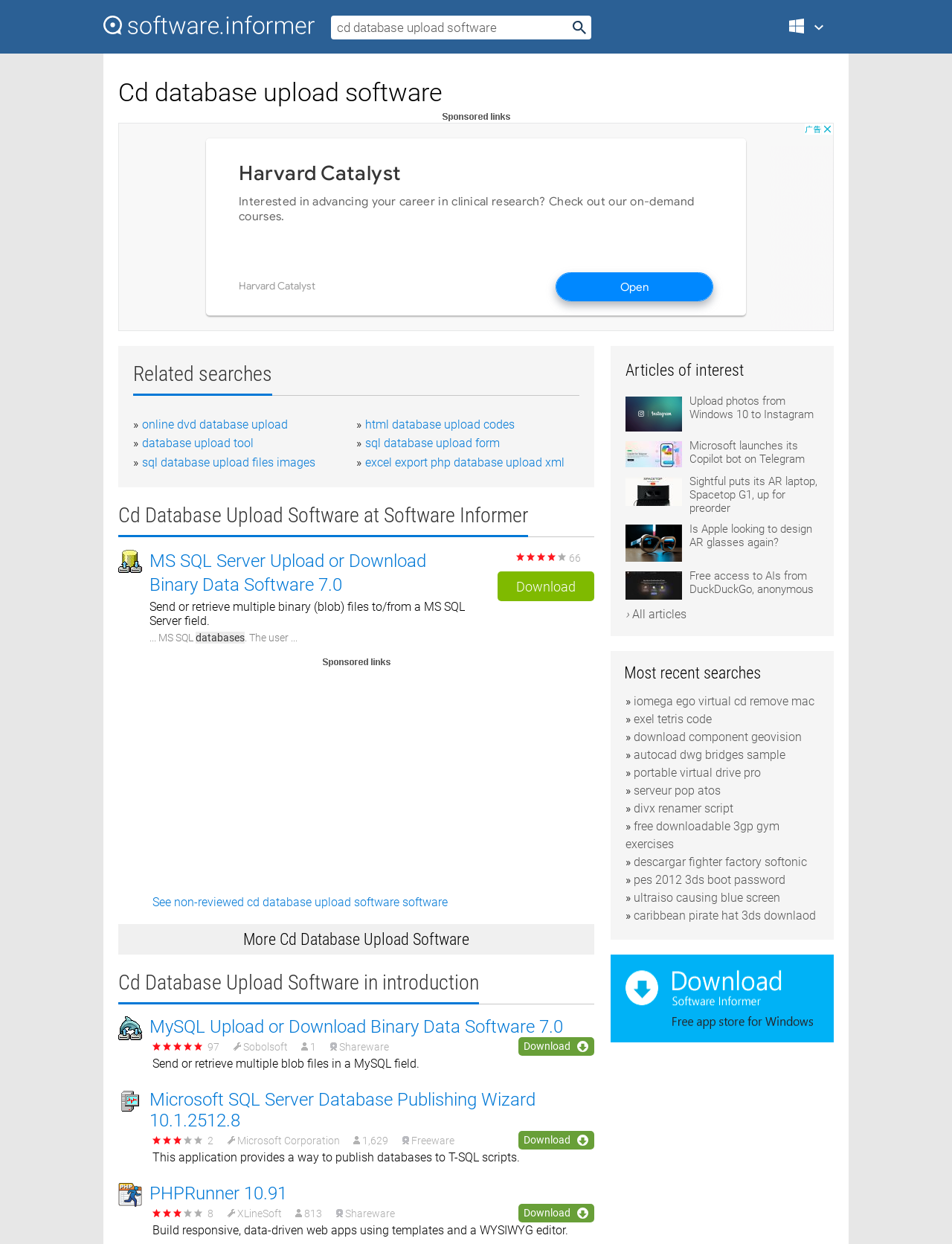Identify the bounding box coordinates of the element that should be clicked to fulfill this task: "Search for 'online dvd database upload'". The coordinates should be provided as four float numbers between 0 and 1, i.e., [left, top, right, bottom].

[0.149, 0.335, 0.302, 0.347]